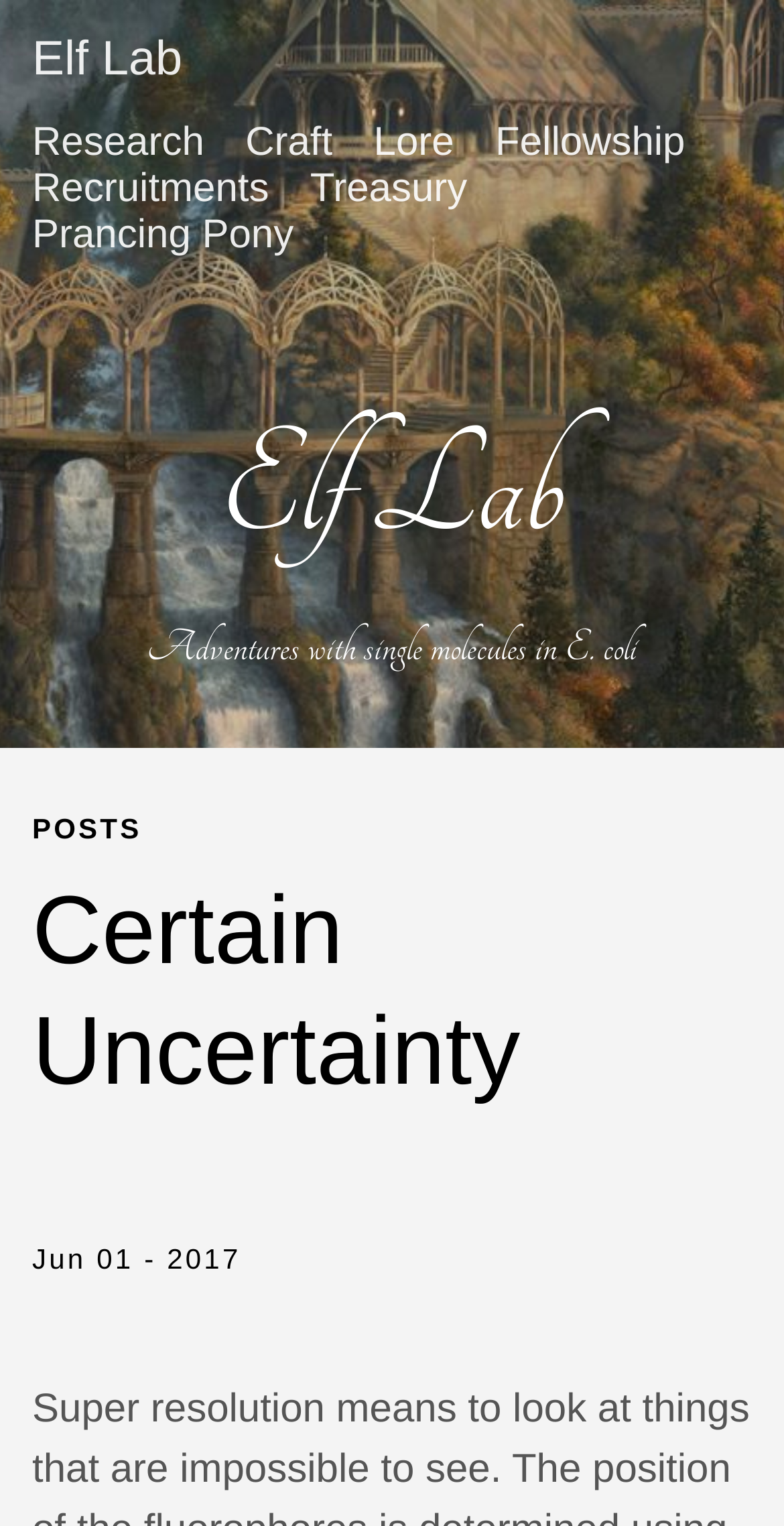Detail the various sections and features of the webpage.

The webpage is about the Elf Lab, specifically focusing on "Adventures with single molecules in E. coli". At the top left, there is a link to the Elf Lab homepage. Below it, there are several links to different sections, including Research, Craft, Lore, Fellowship, Recruitments, Treasury, and Prancing Pony, arranged horizontally across the top of the page.

The main content of the page is divided into two sections. The first section has a heading "Elf Lab" and the second section has a heading "Adventures with single molecules in E. coli". The second section is further divided into three parts. The first part has a header "POSTS" and the second part has a heading "Certain Uncertainty". The third part displays the date "Jun 01 - 2017".